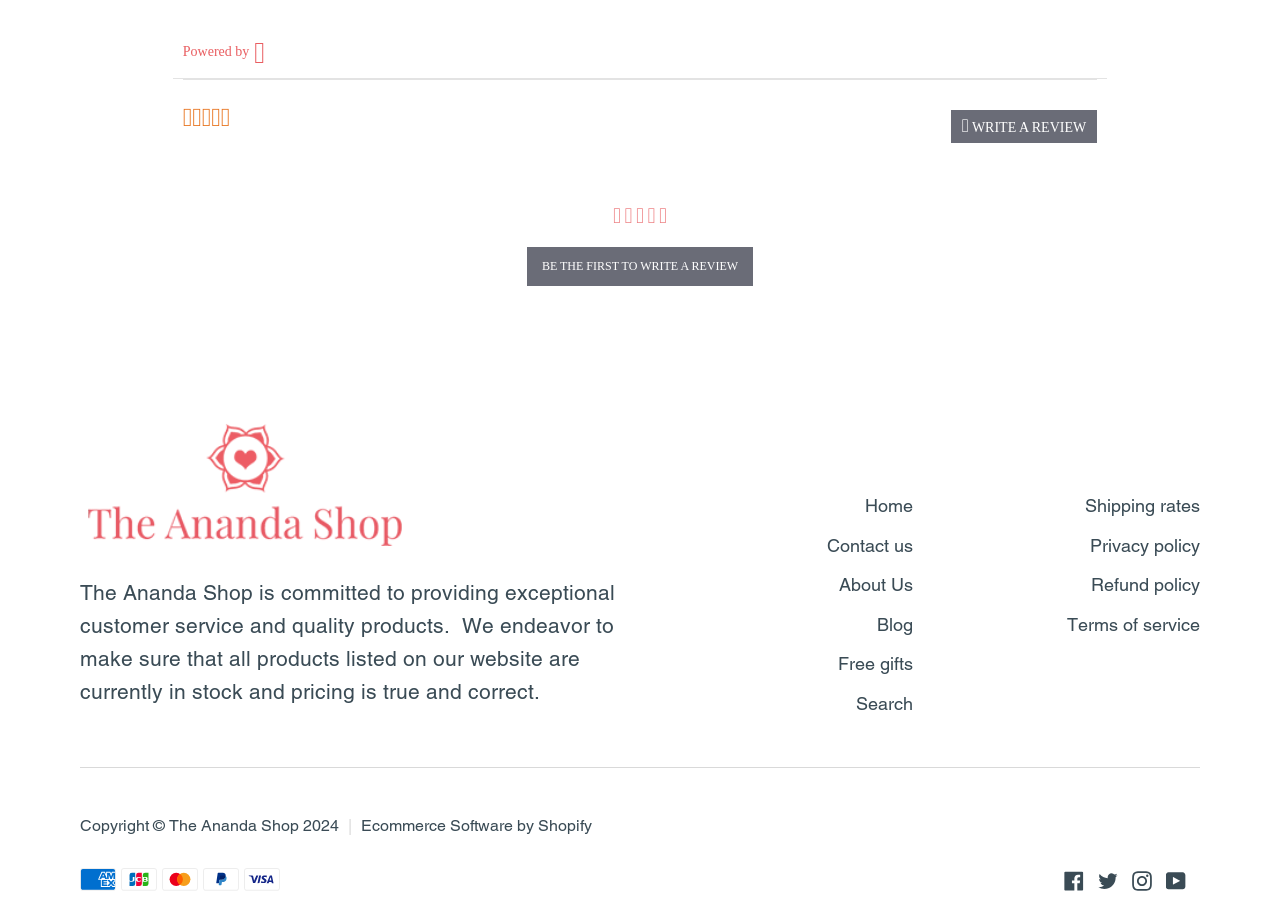Based on the image, please elaborate on the answer to the following question:
What payment methods are accepted by the shop?

The payment methods accepted by the shop can be found by looking at the images of the different payment methods located at the bottom of the page. These images include American Express, JCB, Mastercard, PayPal, and Visa.